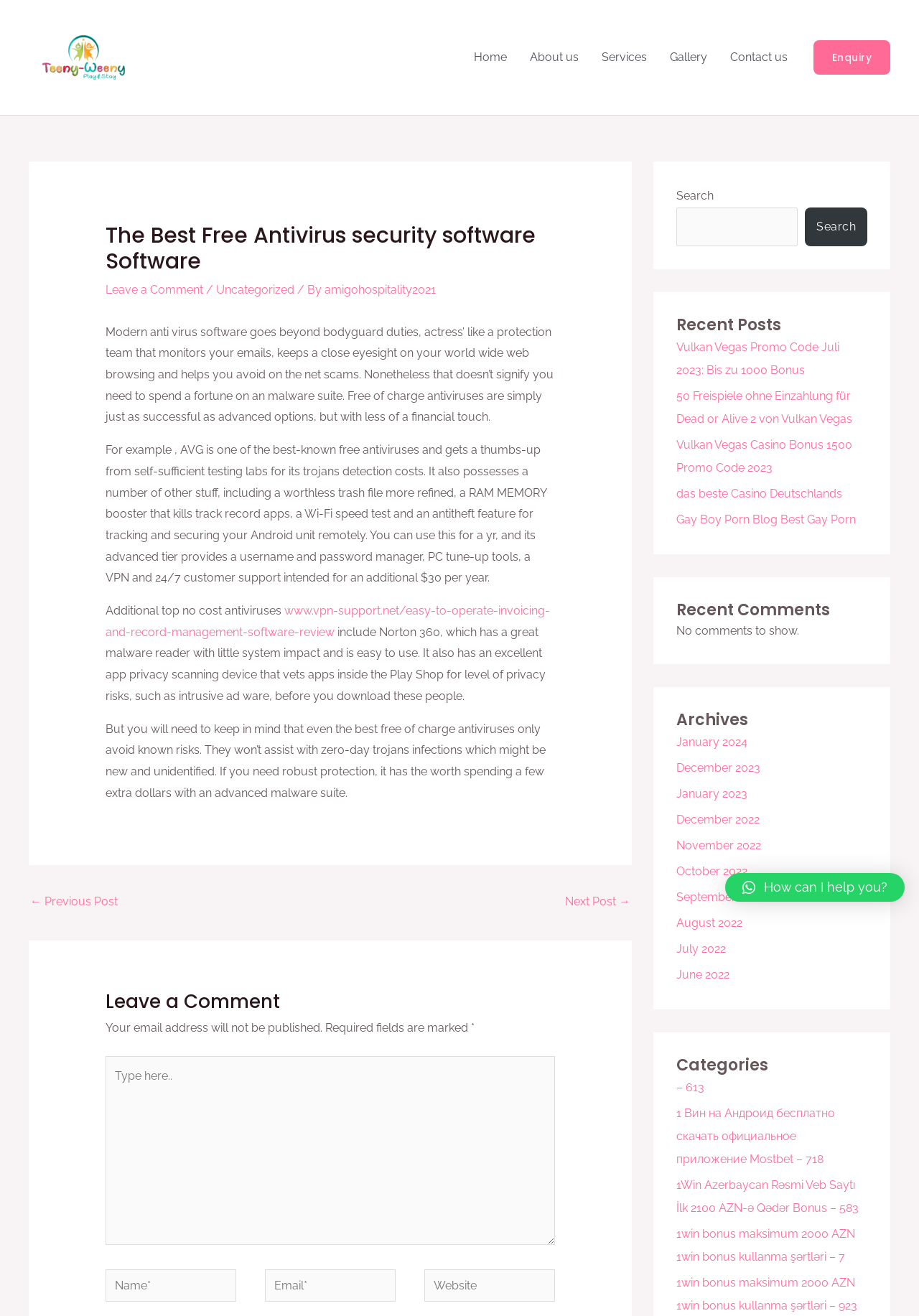Locate the bounding box coordinates of the clickable part needed for the task: "Click on the 'Recent Posts' heading".

[0.736, 0.24, 0.944, 0.255]